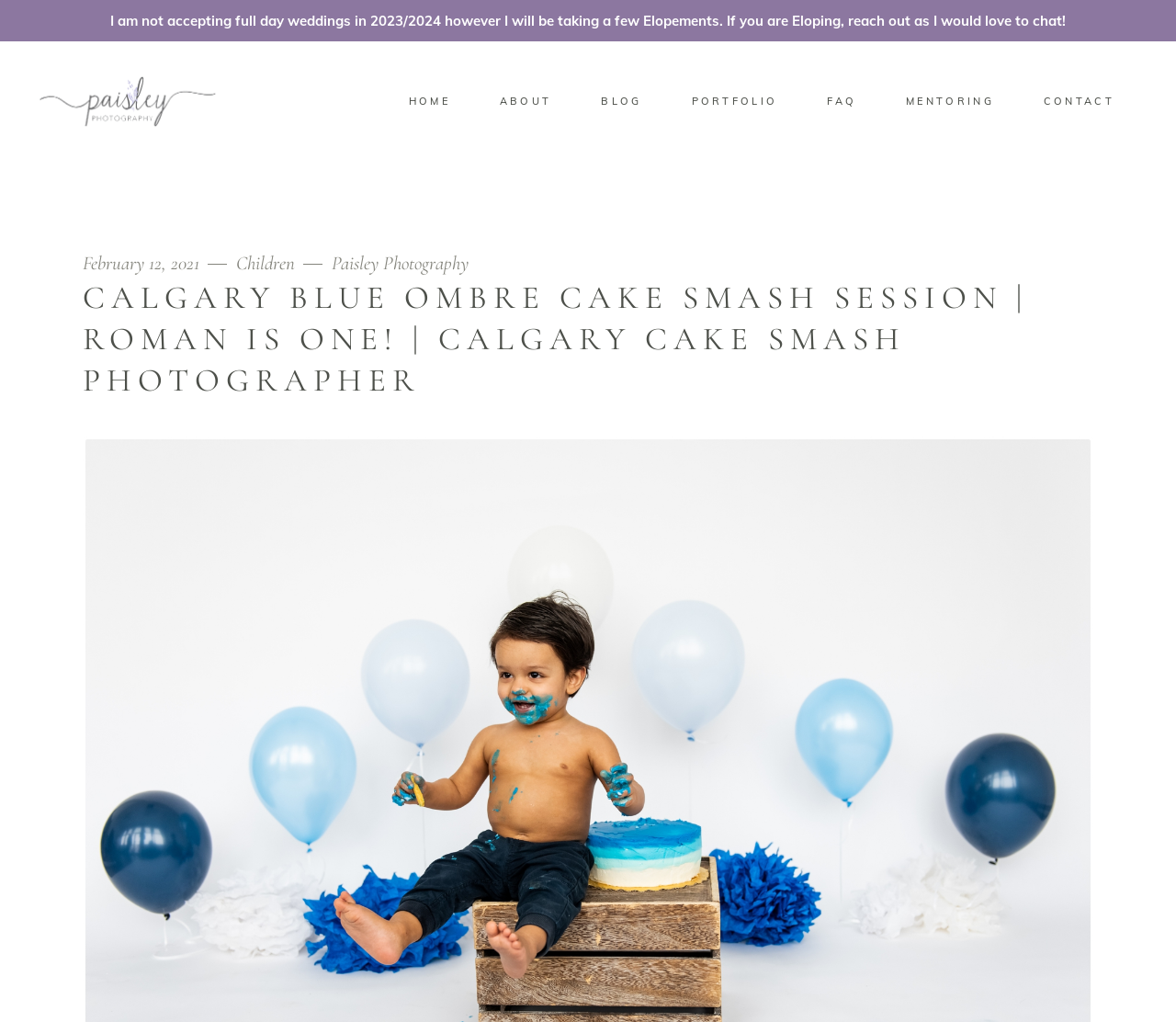Provide a short answer to the following question with just one word or phrase: Is the photographer accepting full-day weddings?

No